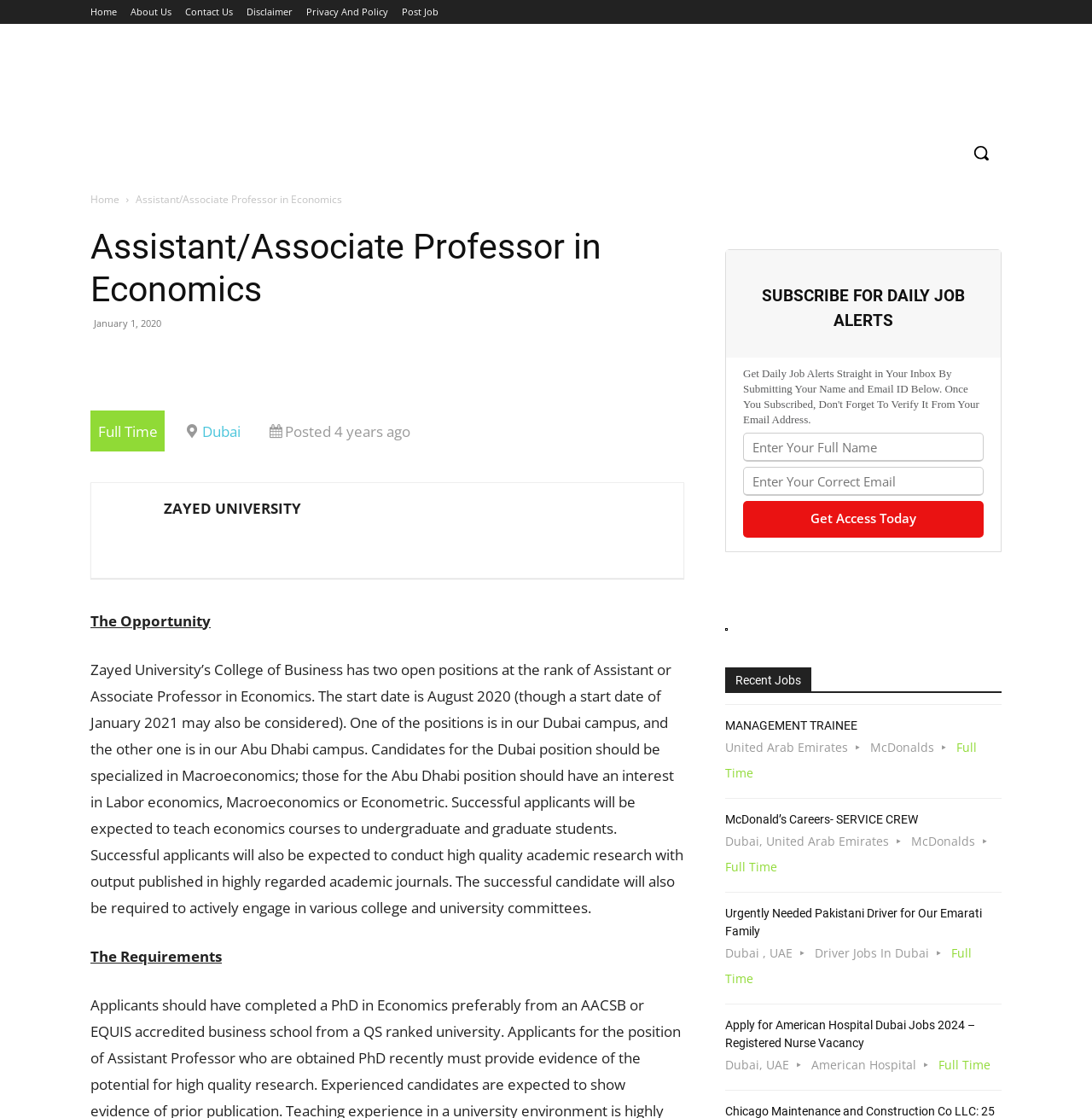Find the bounding box coordinates of the element to click in order to complete the given instruction: "Subscribe for daily job alerts."

[0.68, 0.387, 0.901, 0.413]